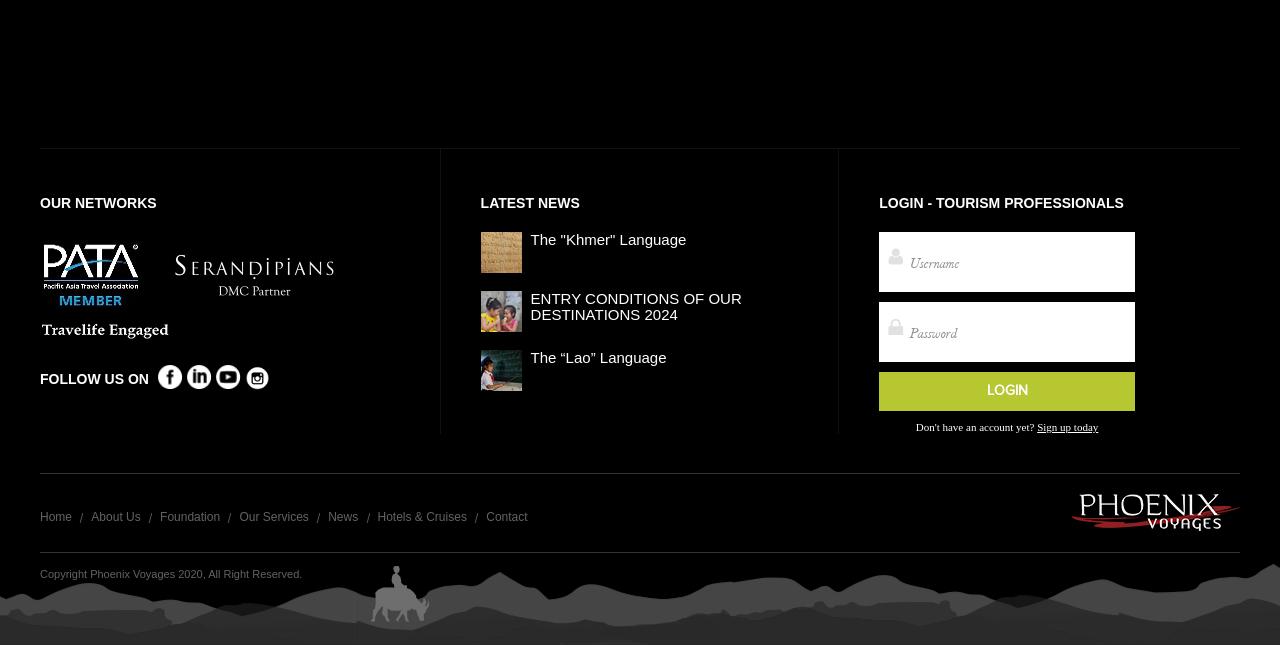Give a short answer to this question using one word or a phrase:
How many social media links are there?

4